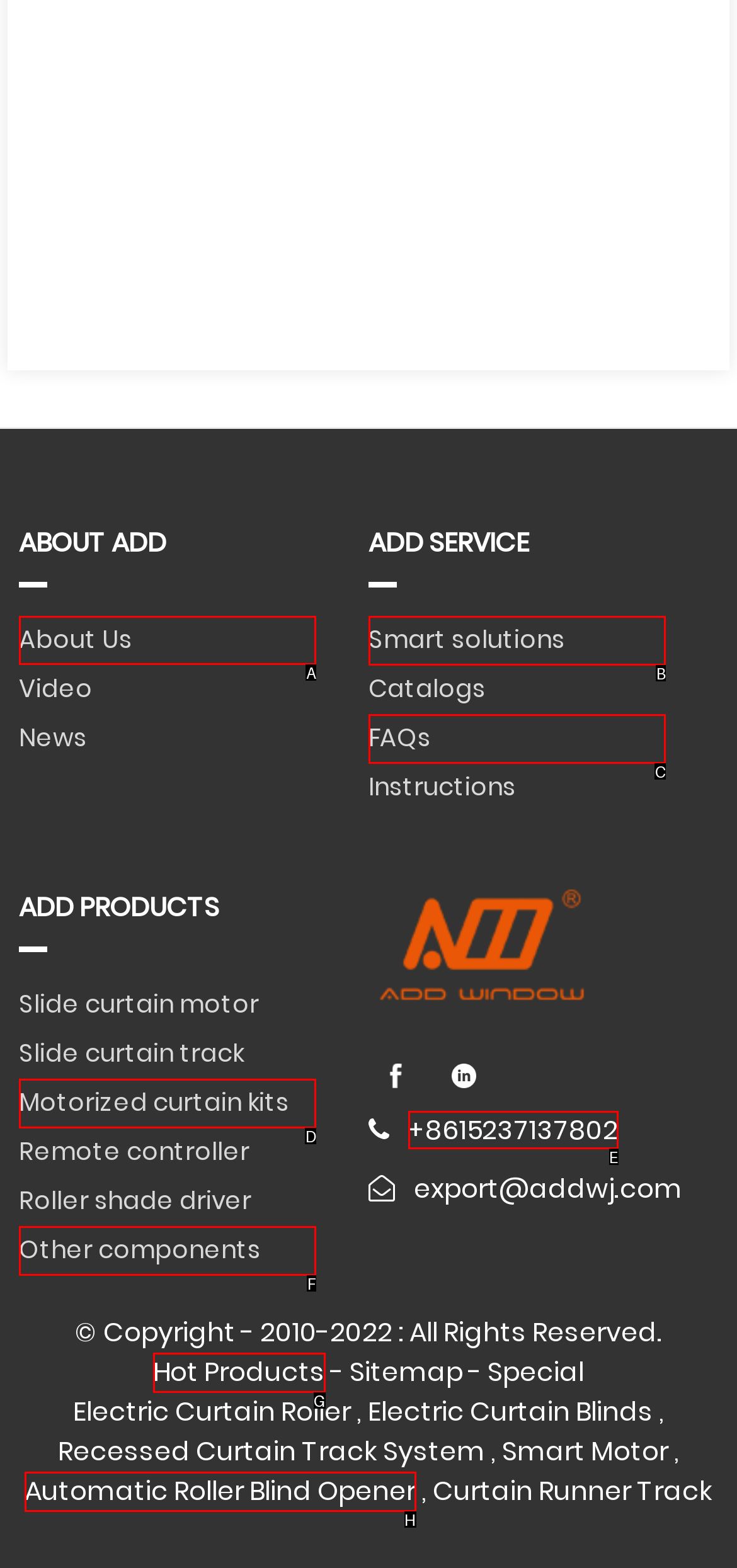Select the letter of the element you need to click to complete this task: Click on About Us
Answer using the letter from the specified choices.

A